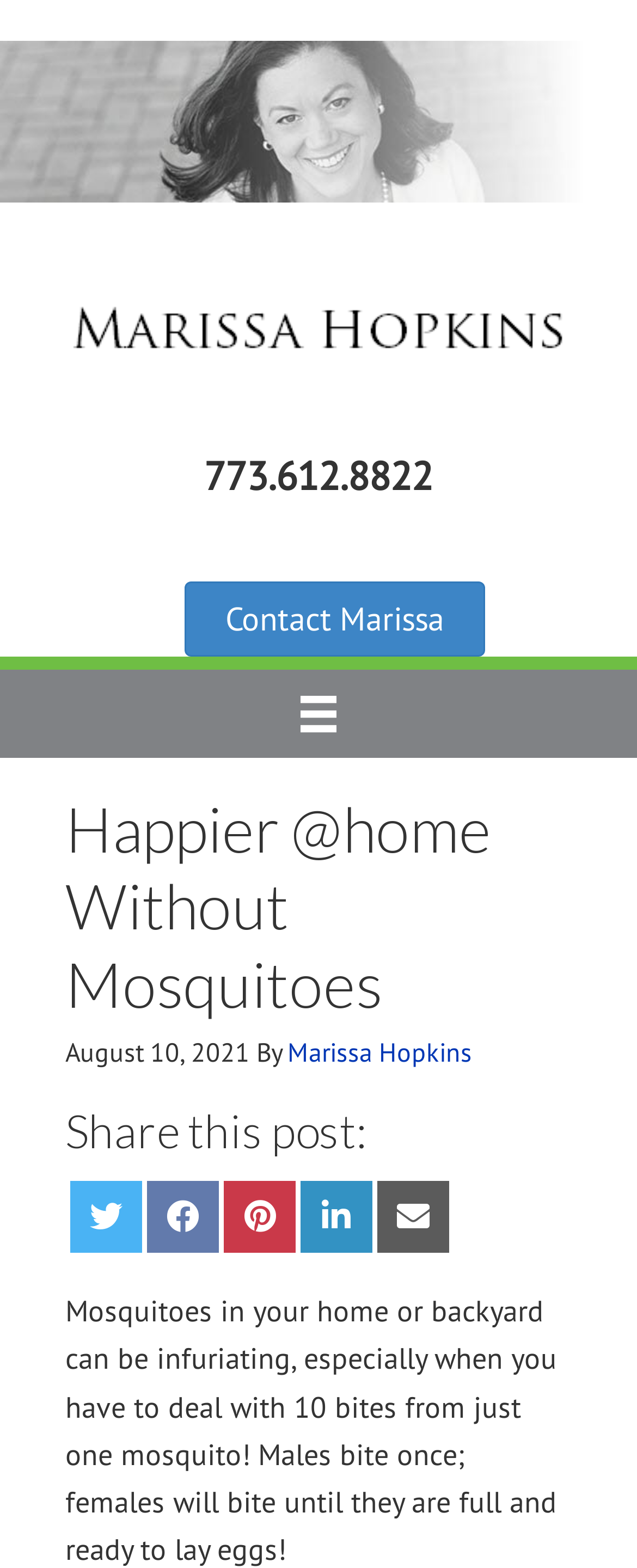What is the phone number provided?
Please give a detailed and elaborate answer to the question.

The phone number provided can be found by looking at the static text element, which is located above the 'Contact Marissa' link. The text '773.612.8822' is displayed, indicating that this is the phone number provided.